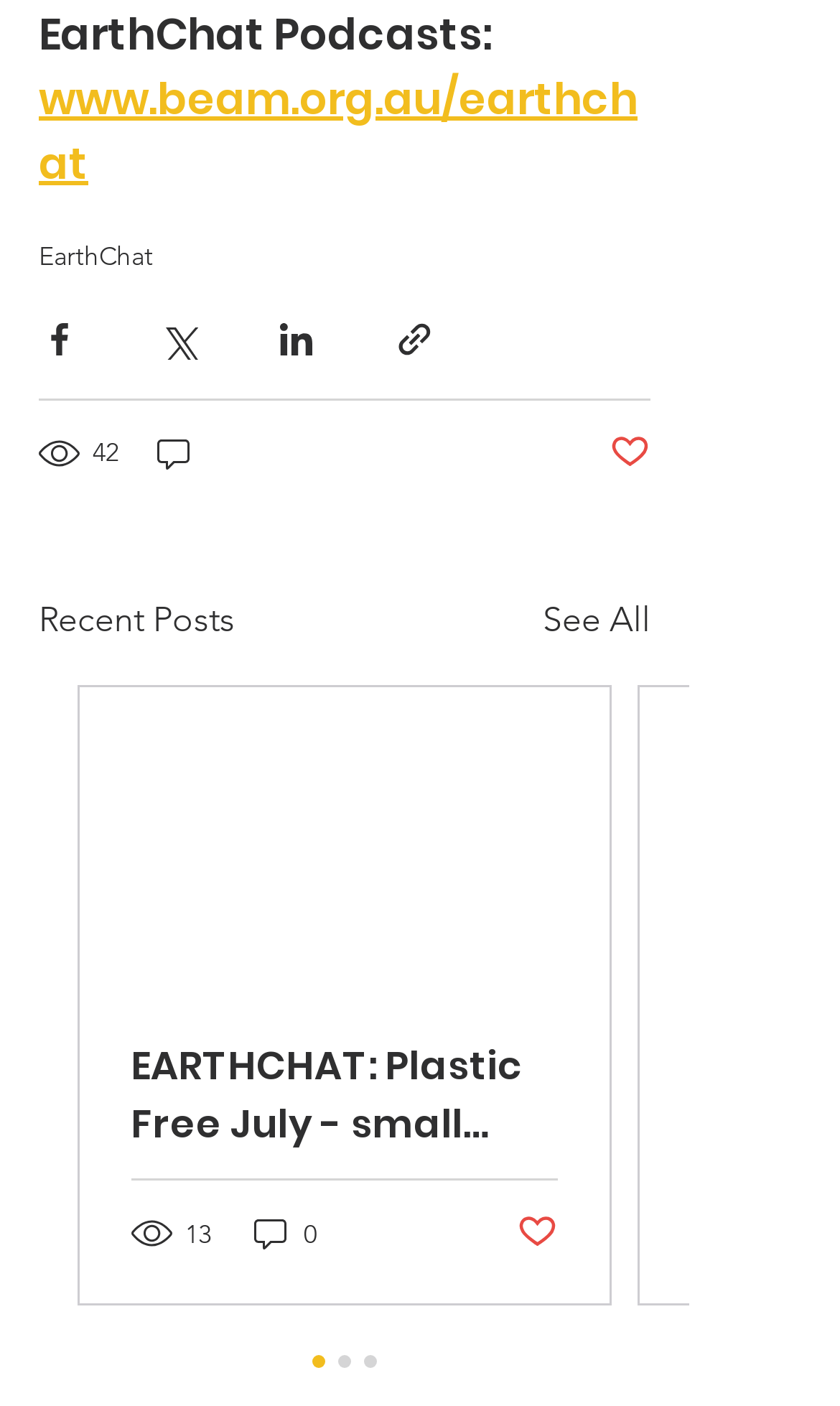Determine the bounding box coordinates of the clickable region to execute the instruction: "View recent posts". The coordinates should be four float numbers between 0 and 1, denoted as [left, top, right, bottom].

[0.046, 0.423, 0.279, 0.459]